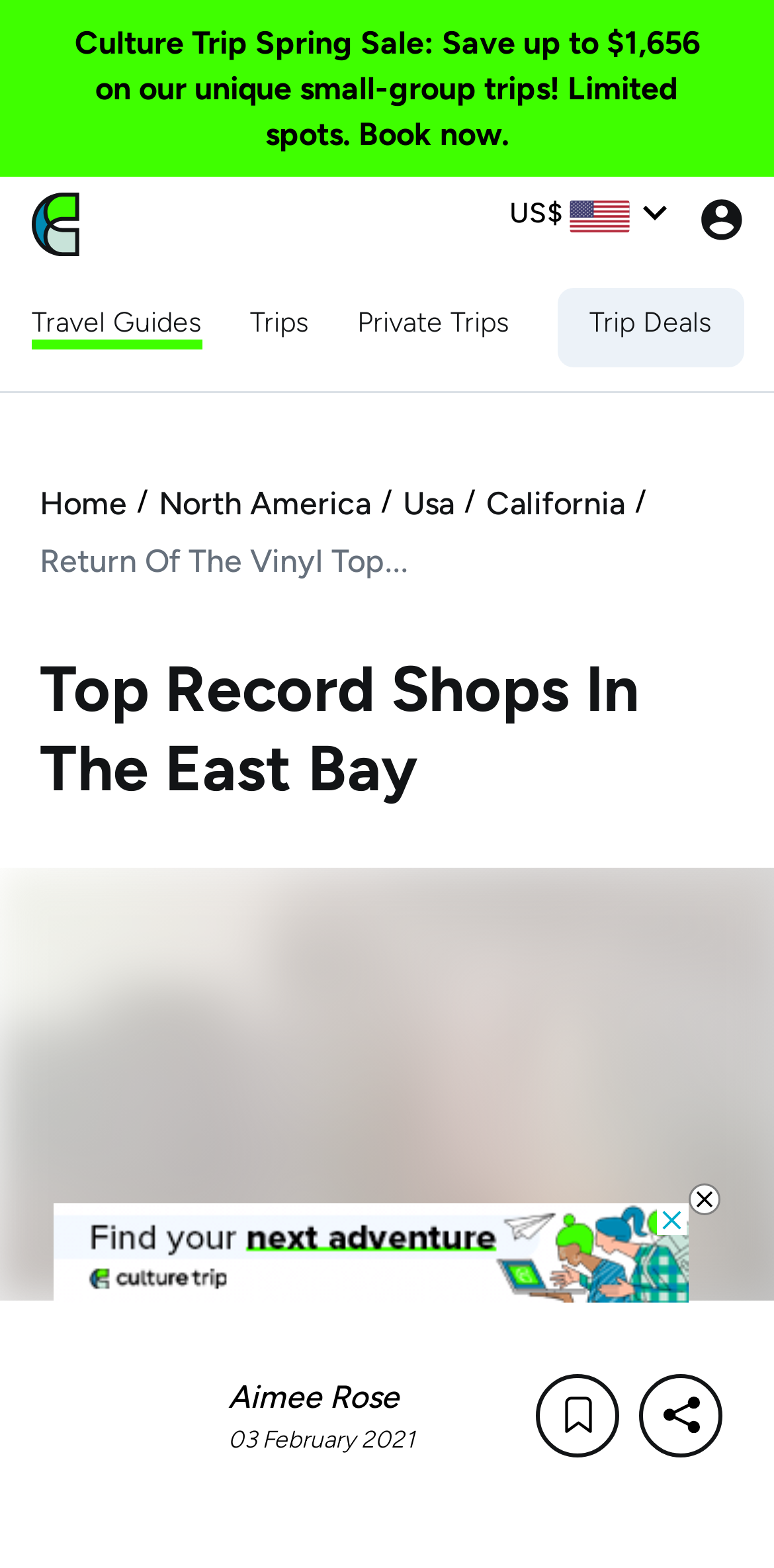Determine the bounding box of the UI element mentioned here: "Return Of The Vinyl Top...". The coordinates must be in the format [left, top, right, bottom] with values ranging from 0 to 1.

[0.051, 0.343, 0.528, 0.374]